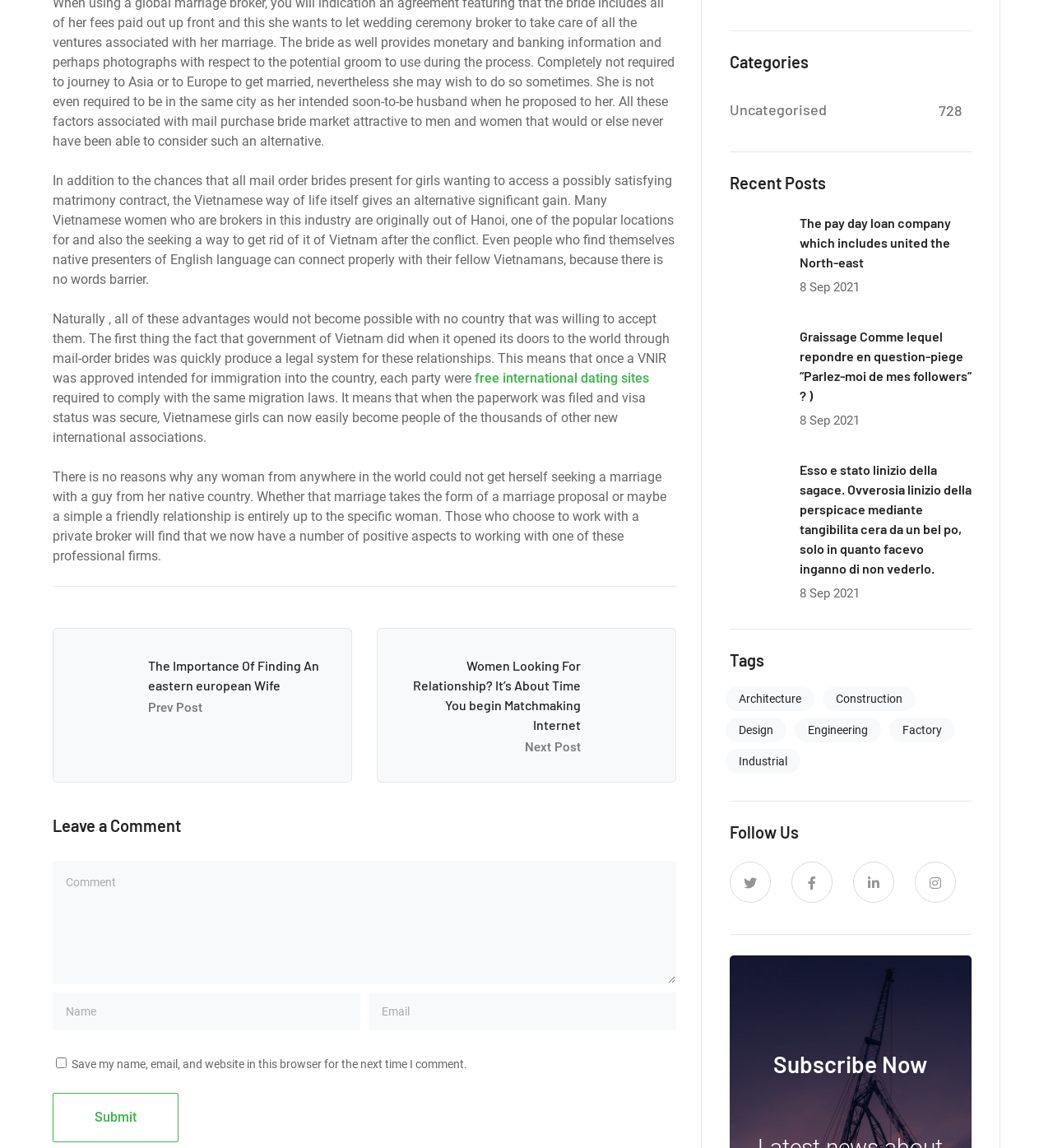Using the element description: "Design", determine the bounding box coordinates for the specified UI element. The coordinates should be four float numbers between 0 and 1, [left, top, right, bottom].

[0.689, 0.625, 0.747, 0.646]